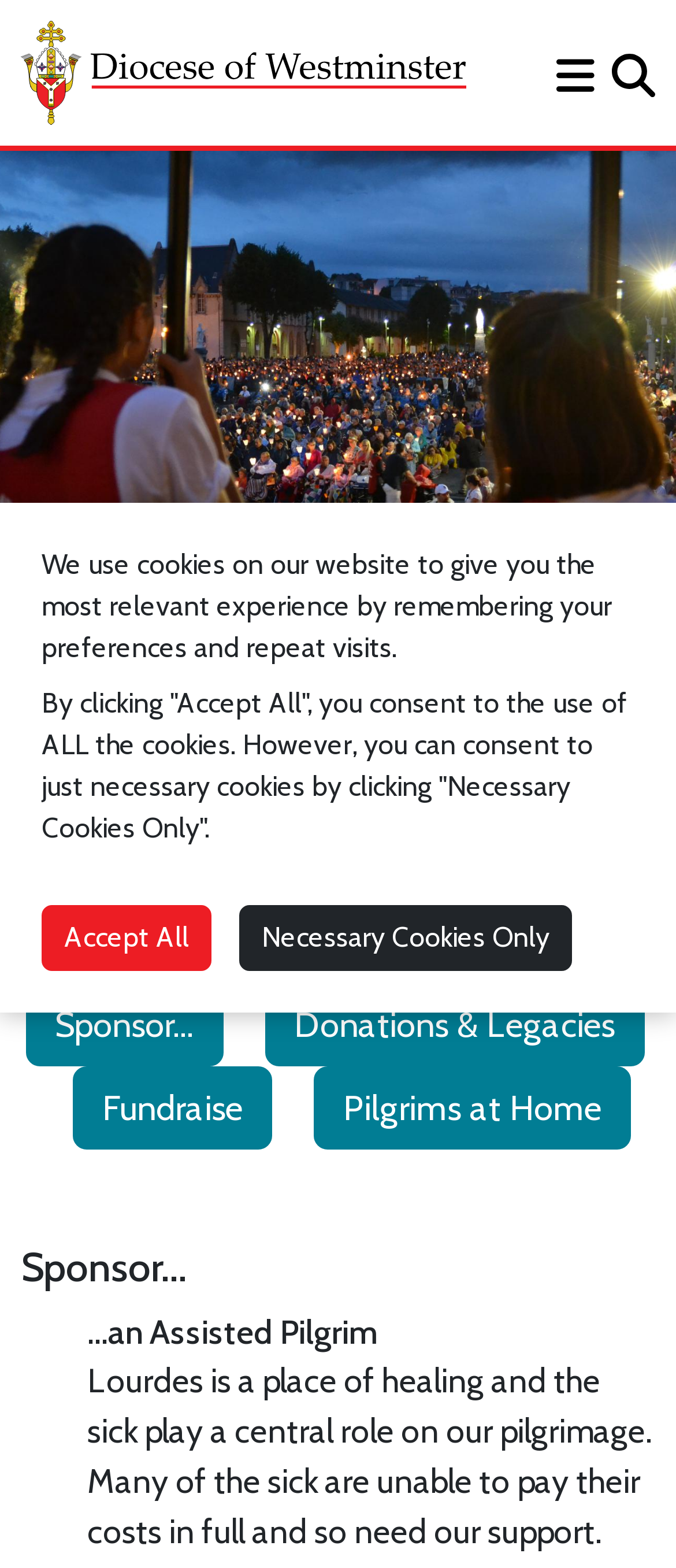Determine the bounding box coordinates of the clickable area required to perform the following instruction: "Fundraise". The coordinates should be represented as four float numbers between 0 and 1: [left, top, right, bottom].

[0.108, 0.68, 0.403, 0.733]